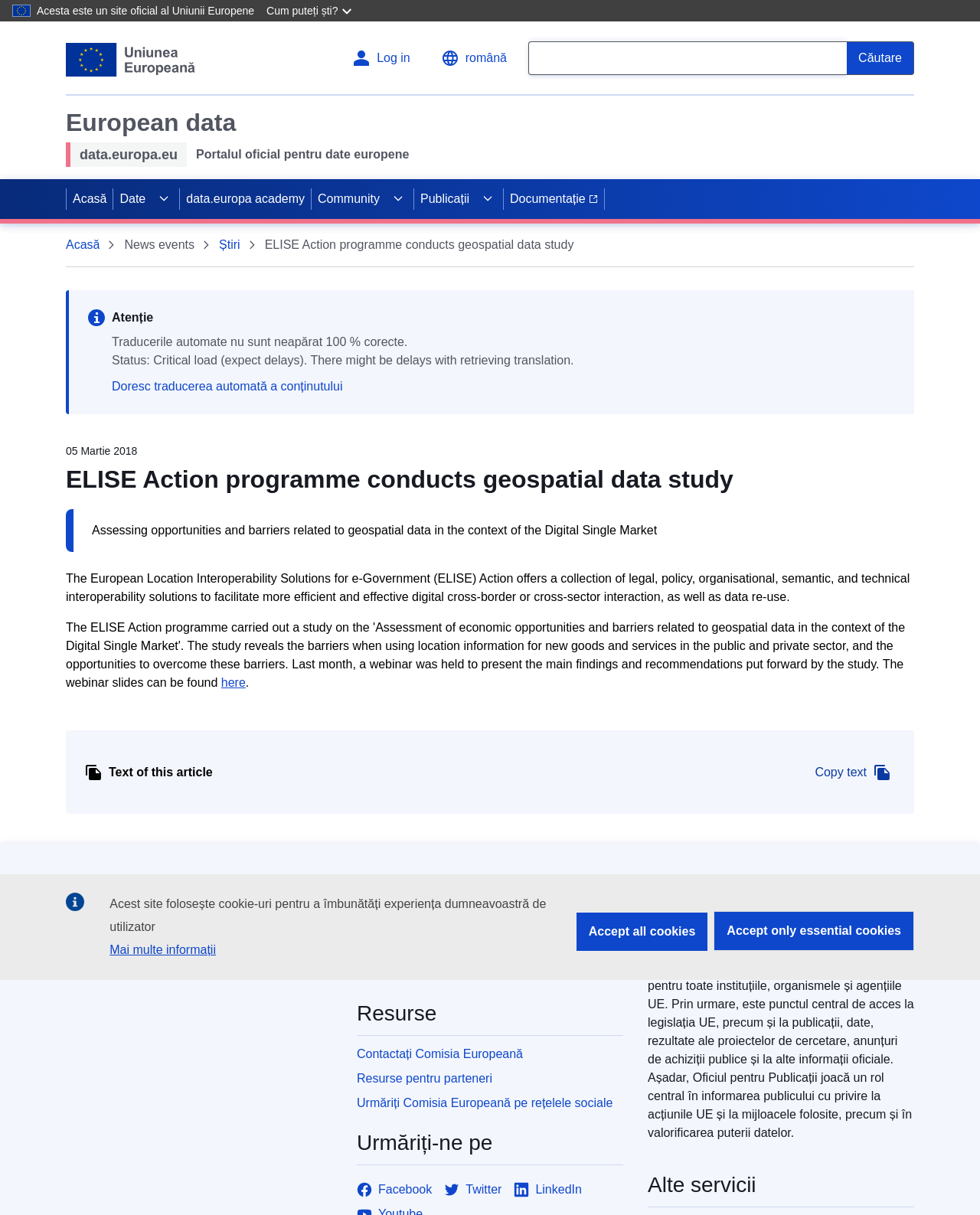Please specify the bounding box coordinates of the clickable section necessary to execute the following command: "Contact us by email at 'firststepshomechildcare@gmail.com'".

None